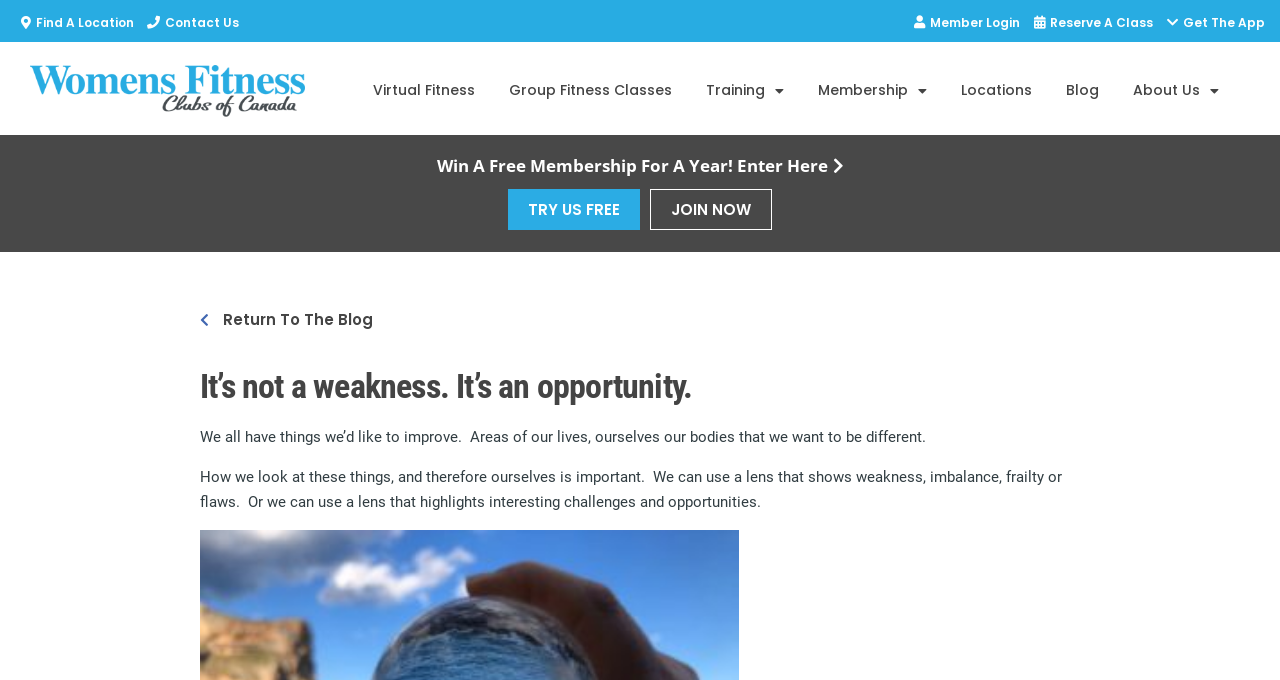What is the purpose of the 'TRY US FREE' link?
Respond to the question with a single word or phrase according to the image.

To try the fitness club for free